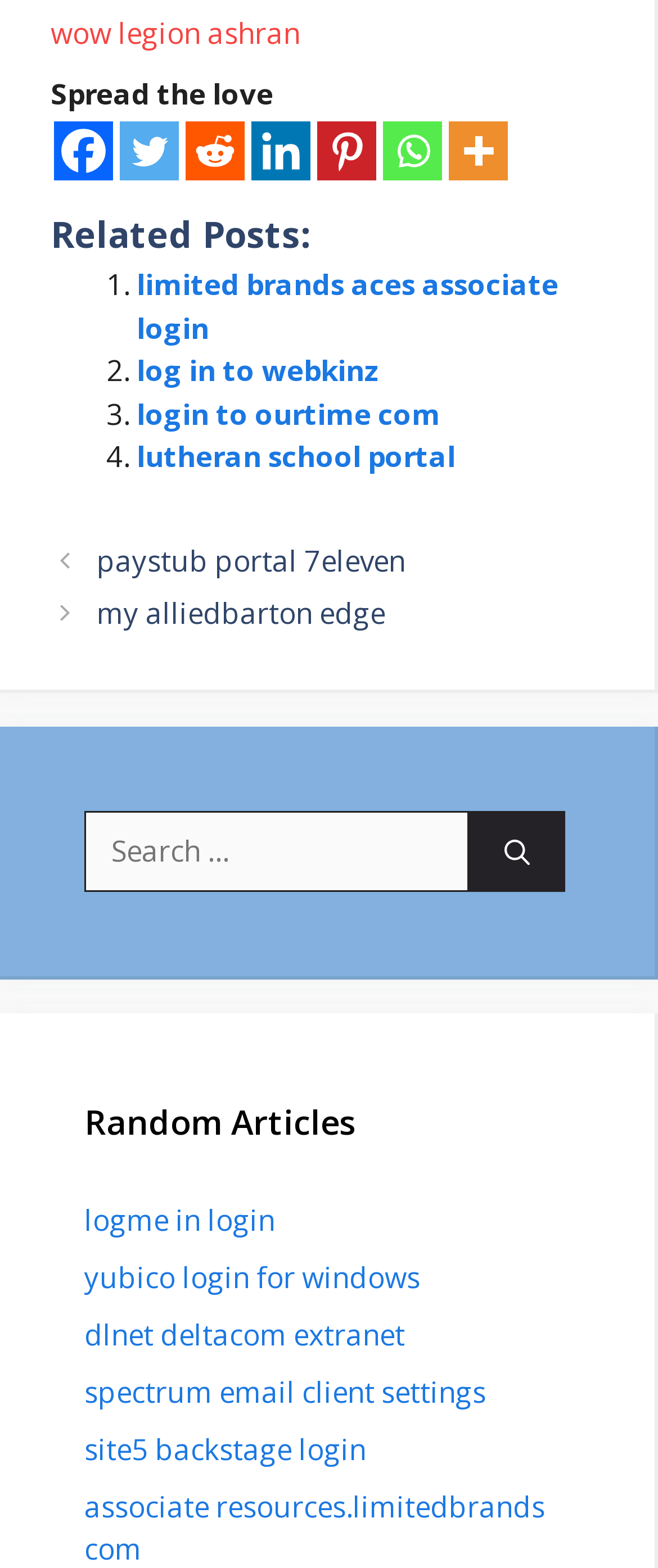What is the purpose of the search box?
Using the image as a reference, deliver a detailed and thorough answer to the question.

The search box is located at the bottom of the webpage, and it has a label 'Search for:' next to it. This suggests that the search box is intended for users to search for specific articles or content within the website.